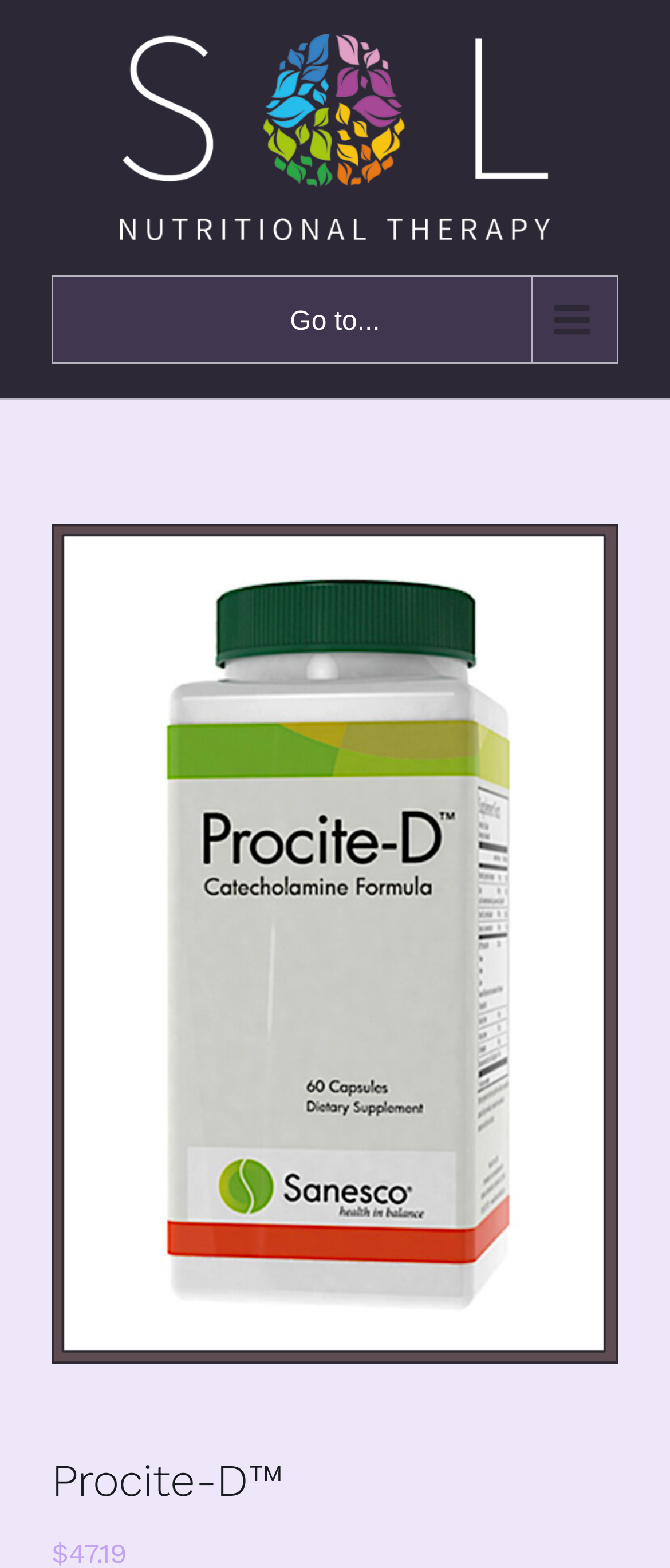Describe in detail what you see on the webpage.

The webpage is about Procite-D™, a product related to natural neuroendocrine balancing. At the top left corner, there is a logo of Sol Nutritional Therapy, which is a clickable link. Next to the logo, there is a mobile menu button with a dropdown icon, which controls the main menu. 

Below the logo and the mobile menu button, there is a large figure that takes up most of the width of the page. Within this figure, there are two links, one with an image and the other without an image. The first link has an image with a caption "Balance Your Neurotransmitters & Hormones For a Long Healthy Happy Life", and the second link is "Procite-D-for-Sol-Nutritional-Therapy-by-Sanesco-2". 

At the bottom of the page, there is a heading that reads "Procite-D™".